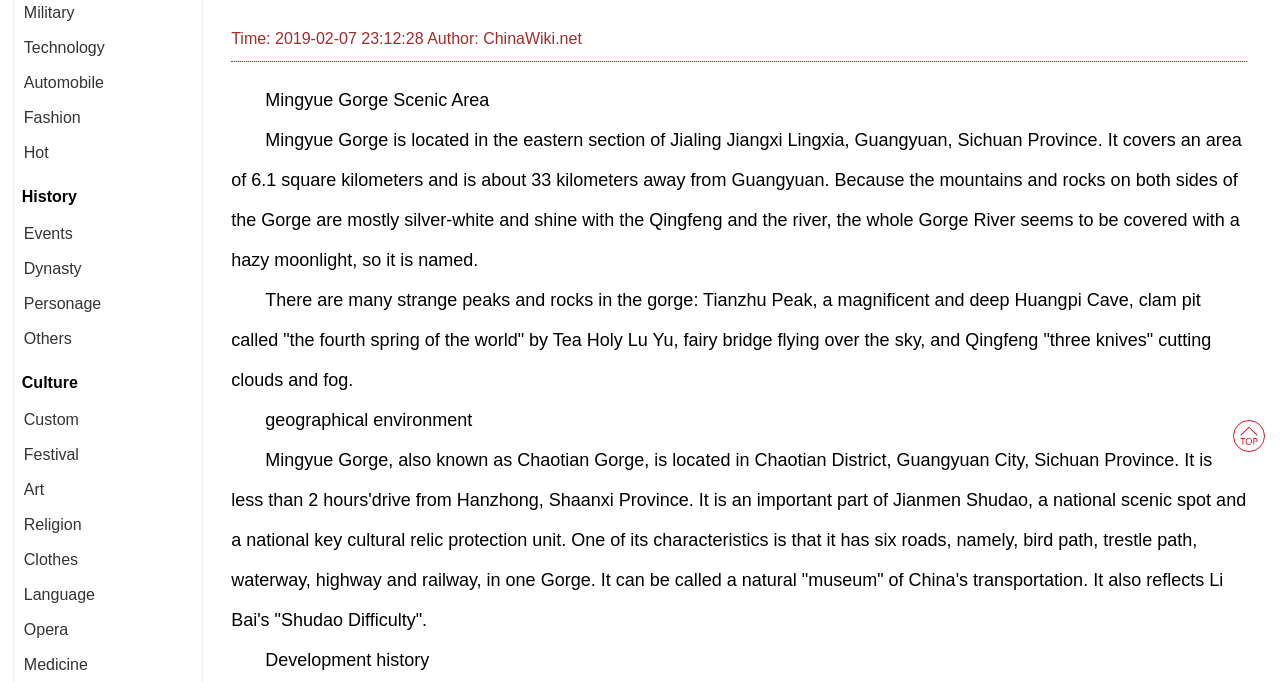Extract the bounding box of the UI element described as: "title="china wiki"".

[0.964, 0.617, 0.988, 0.661]